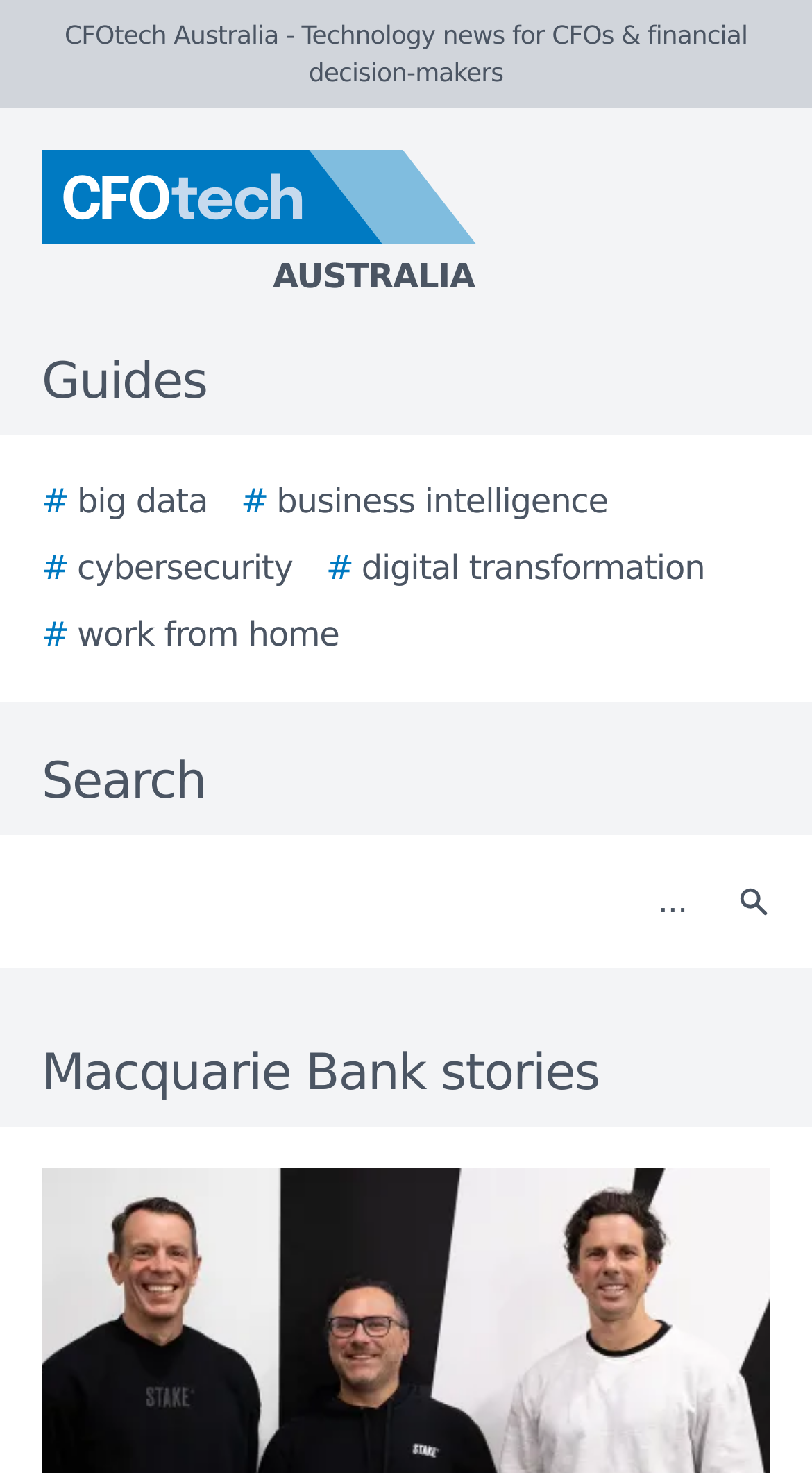Highlight the bounding box coordinates of the element that should be clicked to carry out the following instruction: "Search for big data". The coordinates must be given as four float numbers ranging from 0 to 1, i.e., [left, top, right, bottom].

[0.051, 0.324, 0.256, 0.358]